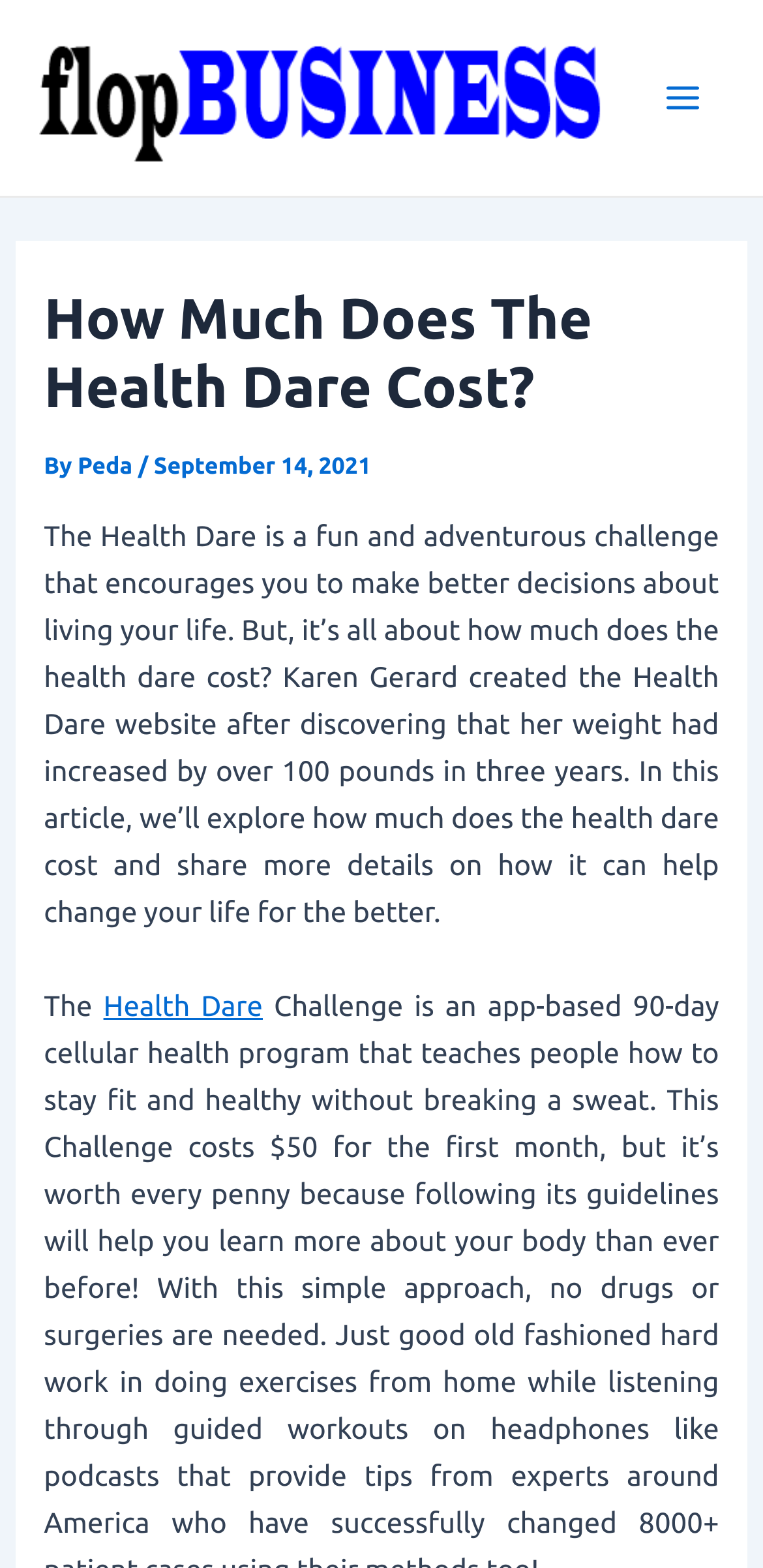Generate the text content of the main heading of the webpage.

How Much Does The Health Dare Cost?